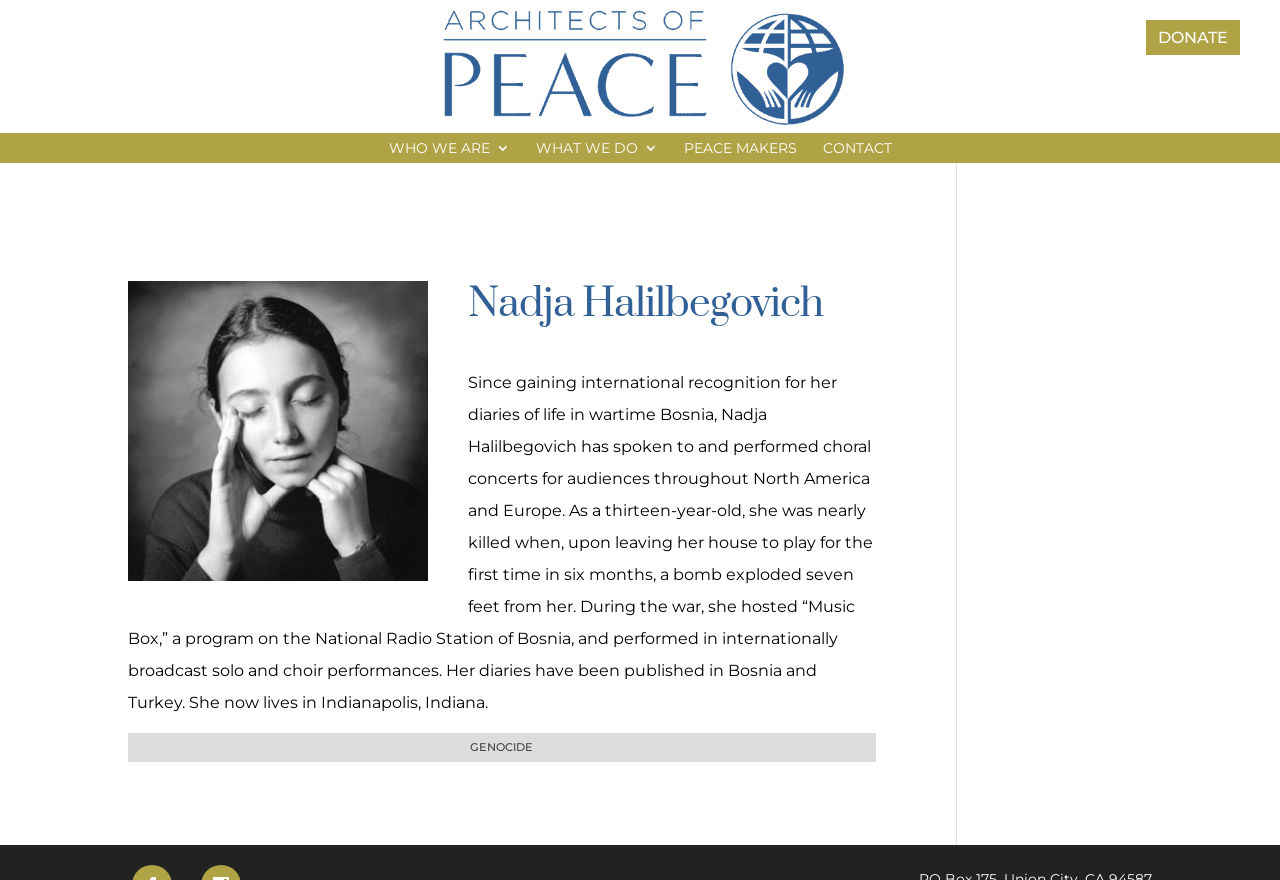Give a detailed account of the webpage, highlighting key information.

The webpage is about Nadja Halilbegovich, a renowned figure known for her diaries of life in wartime Bosnia. At the top of the page, there is a logo or image of "Architects of Peace" with a link to the same name, positioned slightly above the center of the page. Below this, there are four links aligned horizontally, labeled "WHO WE ARE 3", "WHAT WE DO 3", "PEACE MAKERS", and "CONTACT", respectively. 

On the top-right corner, there is a "DONATE" link. The main content of the page is an article that occupies most of the page's width. It starts with a heading "Nadja Halilbegovich" followed by a paragraph that summarizes her life story, including her experiences during the war in Bosnia, her radio program "Music Box", and her published diaries. 

At the bottom of the article, there is a small text "GENOCIDE" positioned slightly above the bottom edge of the page. Overall, the webpage has a simple layout with a focus on Nadja Halilbegovich's biography and achievements.